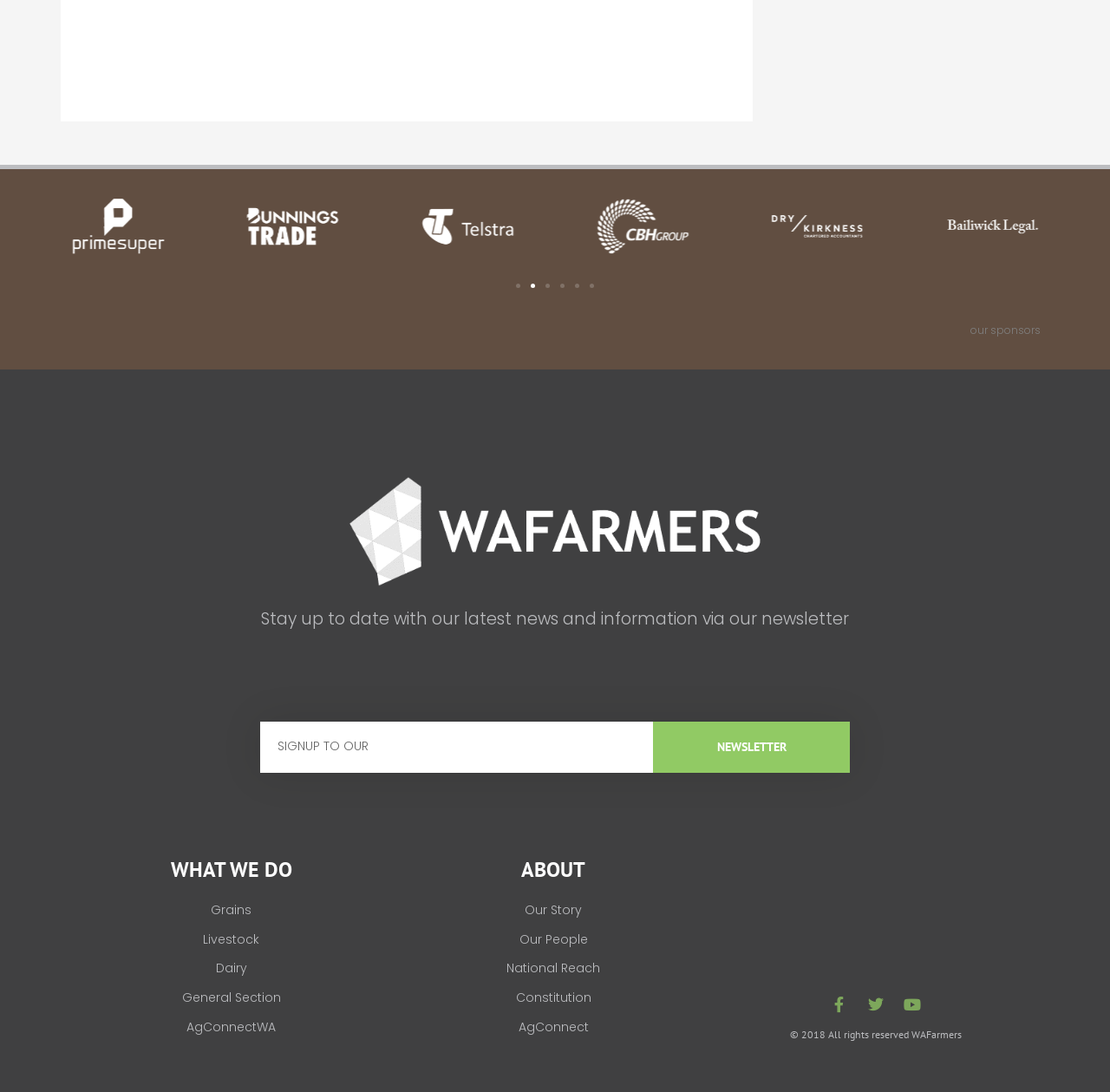What is the purpose of the carousel?
Give a one-word or short-phrase answer derived from the screenshot.

Showcase sponsors